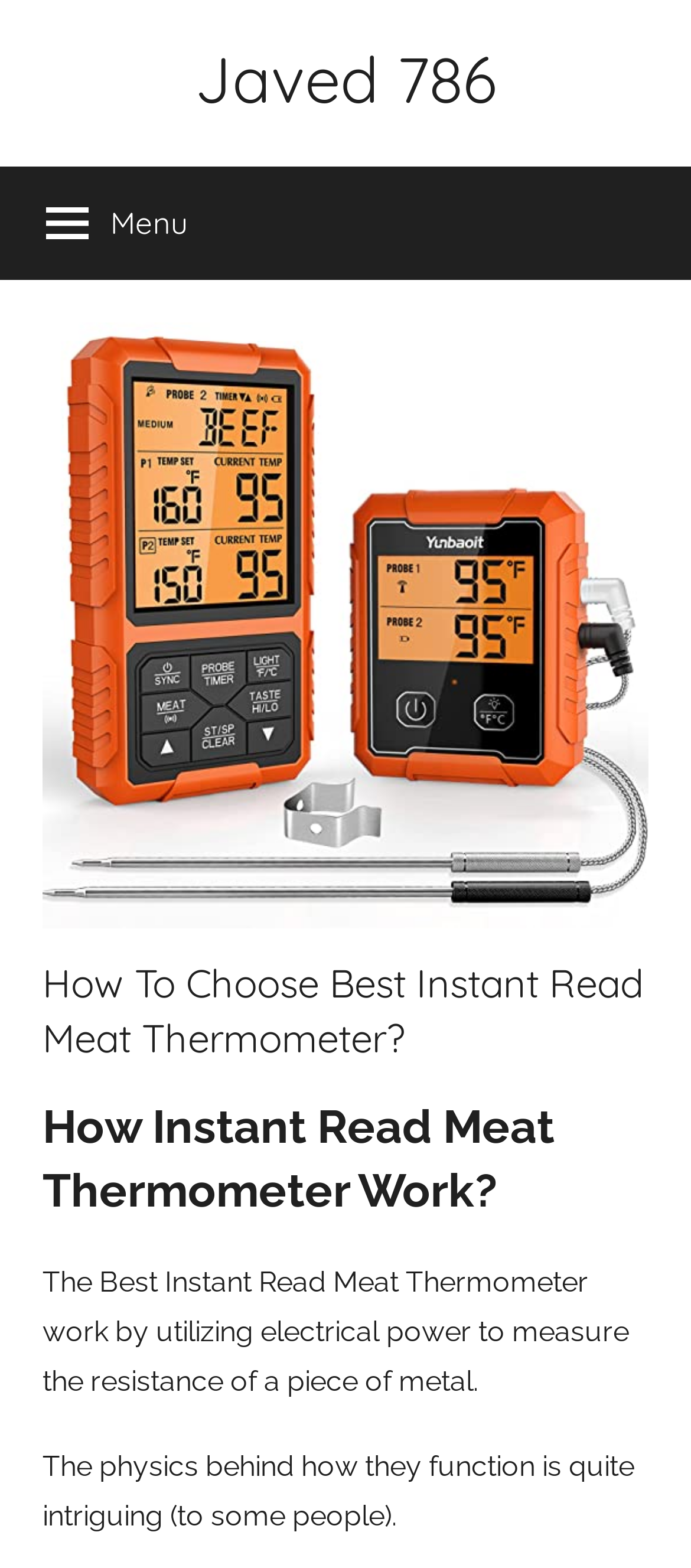Identify and provide the title of the webpage.

How To Choose Best Instant Read Meat Thermometer?